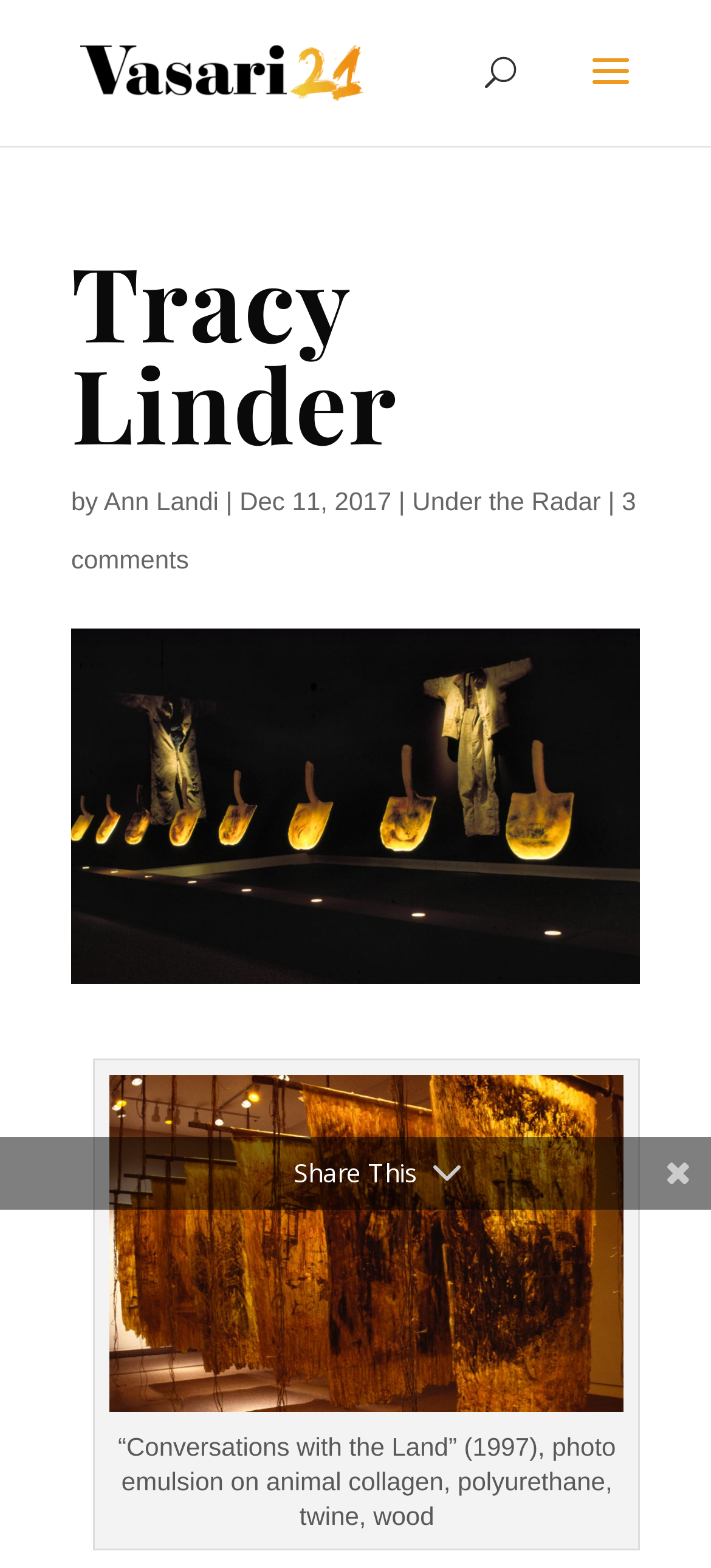Provide a short answer using a single word or phrase for the following question: 
What is the date of the article?

Dec 11, 2017